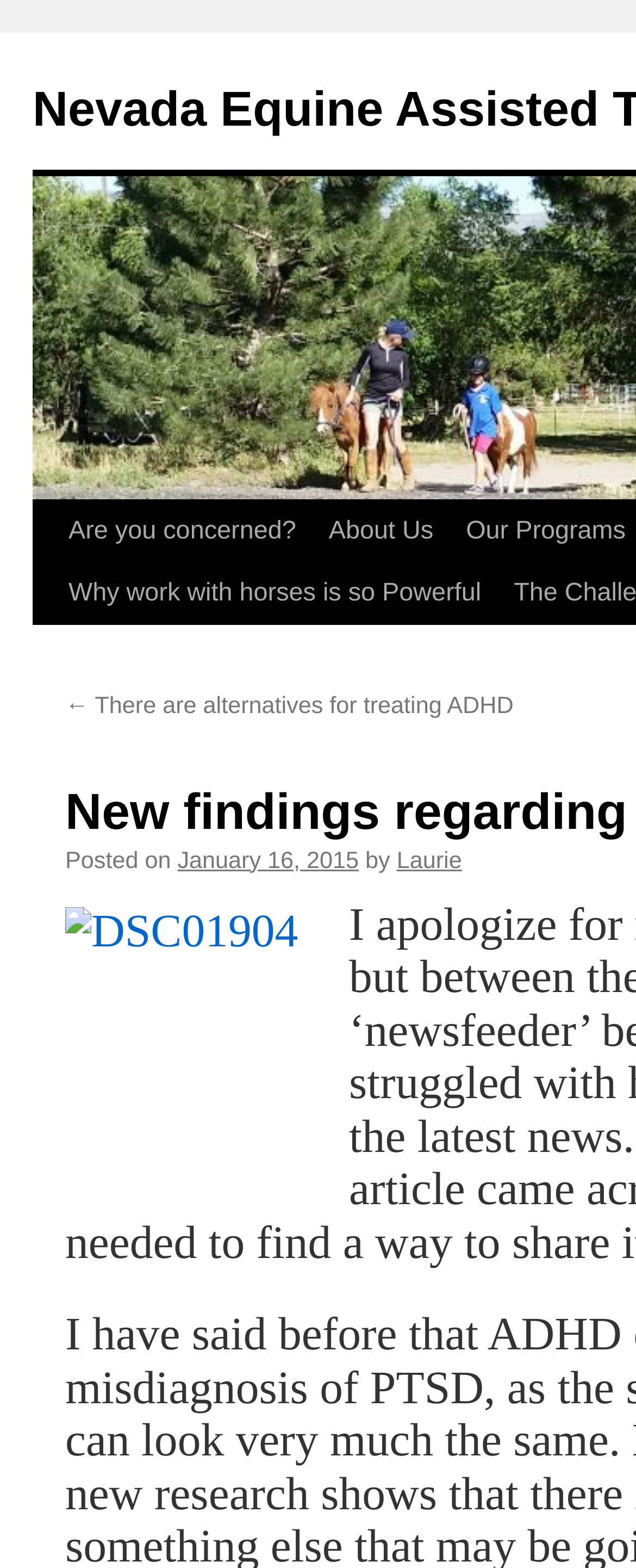Find the bounding box of the element with the following description: "About Us". The coordinates must be four float numbers between 0 and 1, formatted as [left, top, right, bottom].

[0.432, 0.319, 0.62, 0.399]